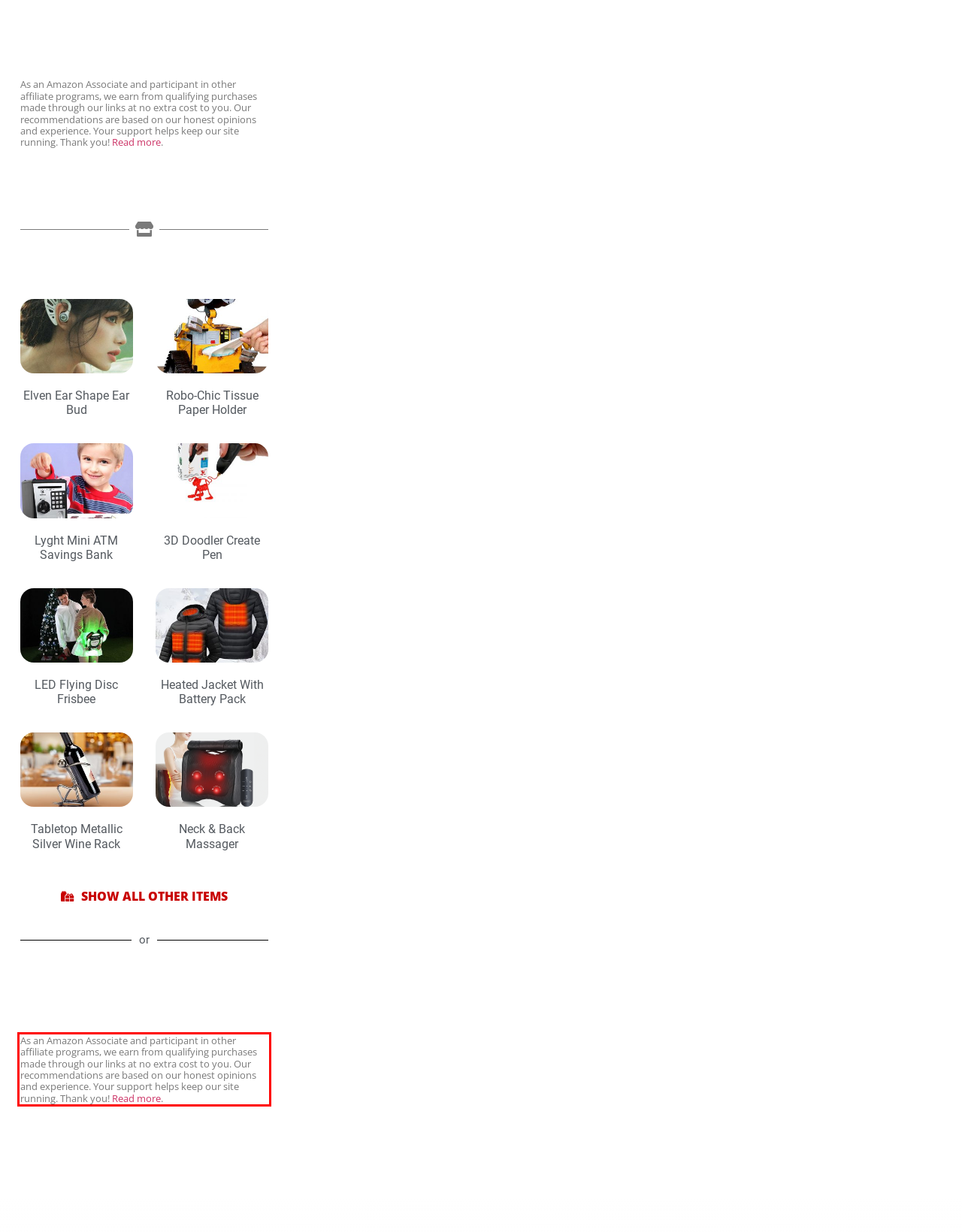Given a webpage screenshot with a red bounding box, perform OCR to read and deliver the text enclosed by the red bounding box.

As an Amazon Associate and participant in other affiliate programs, we earn from qualifying purchases made through our links at no extra cost to you. Our recommendations are based on our honest opinions and experience. Your support helps keep our site running. Thank you! Read more.